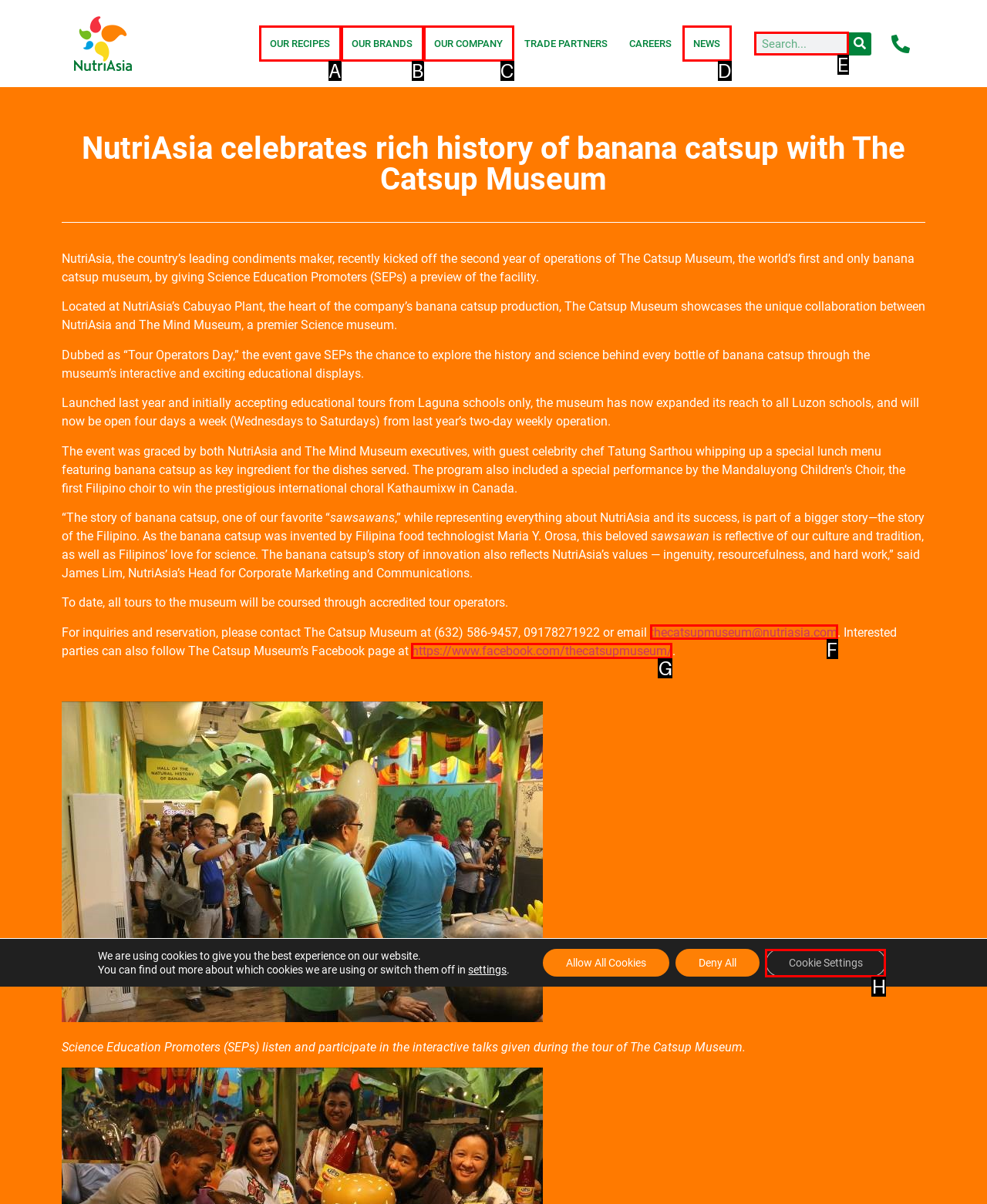Select the right option to accomplish this task: Contact us. Reply with the letter corresponding to the correct UI element.

None